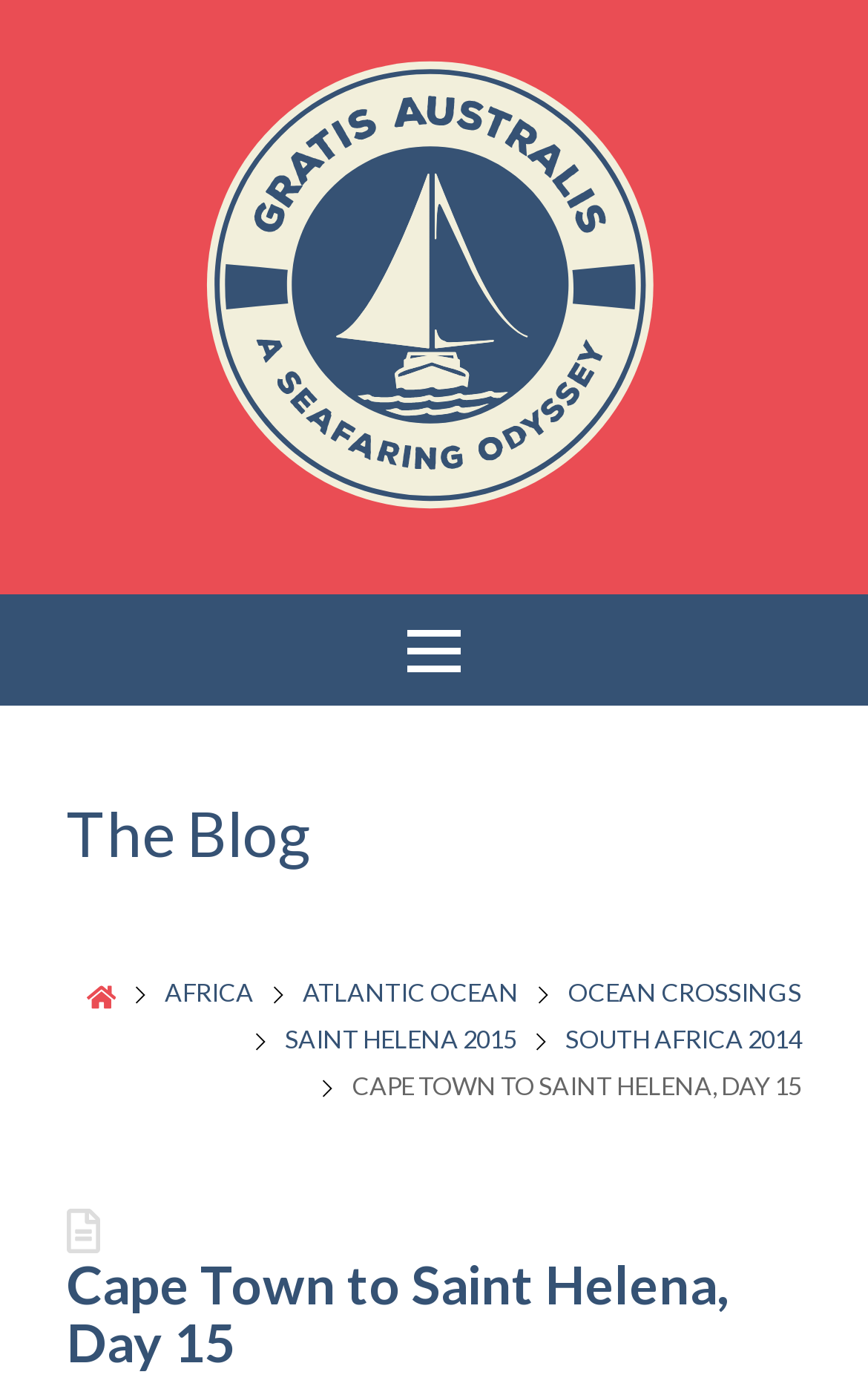Using the description "Saint Helena 2015", locate and provide the bounding box of the UI element.

[0.328, 0.736, 0.595, 0.763]